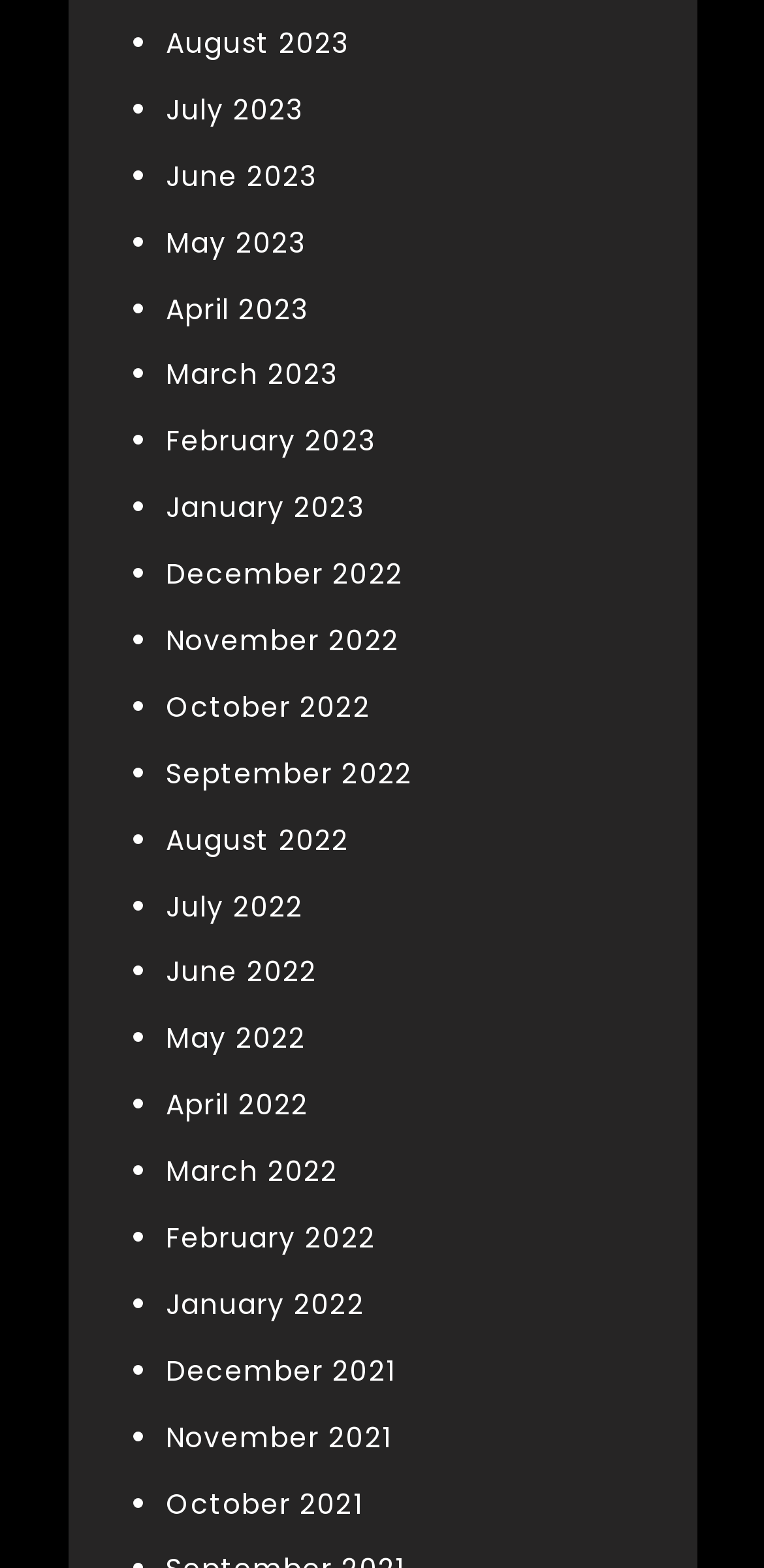Specify the bounding box coordinates (top-left x, top-left y, bottom-right x, bottom-right y) of the UI element in the screenshot that matches this description: Toggle navigation

None